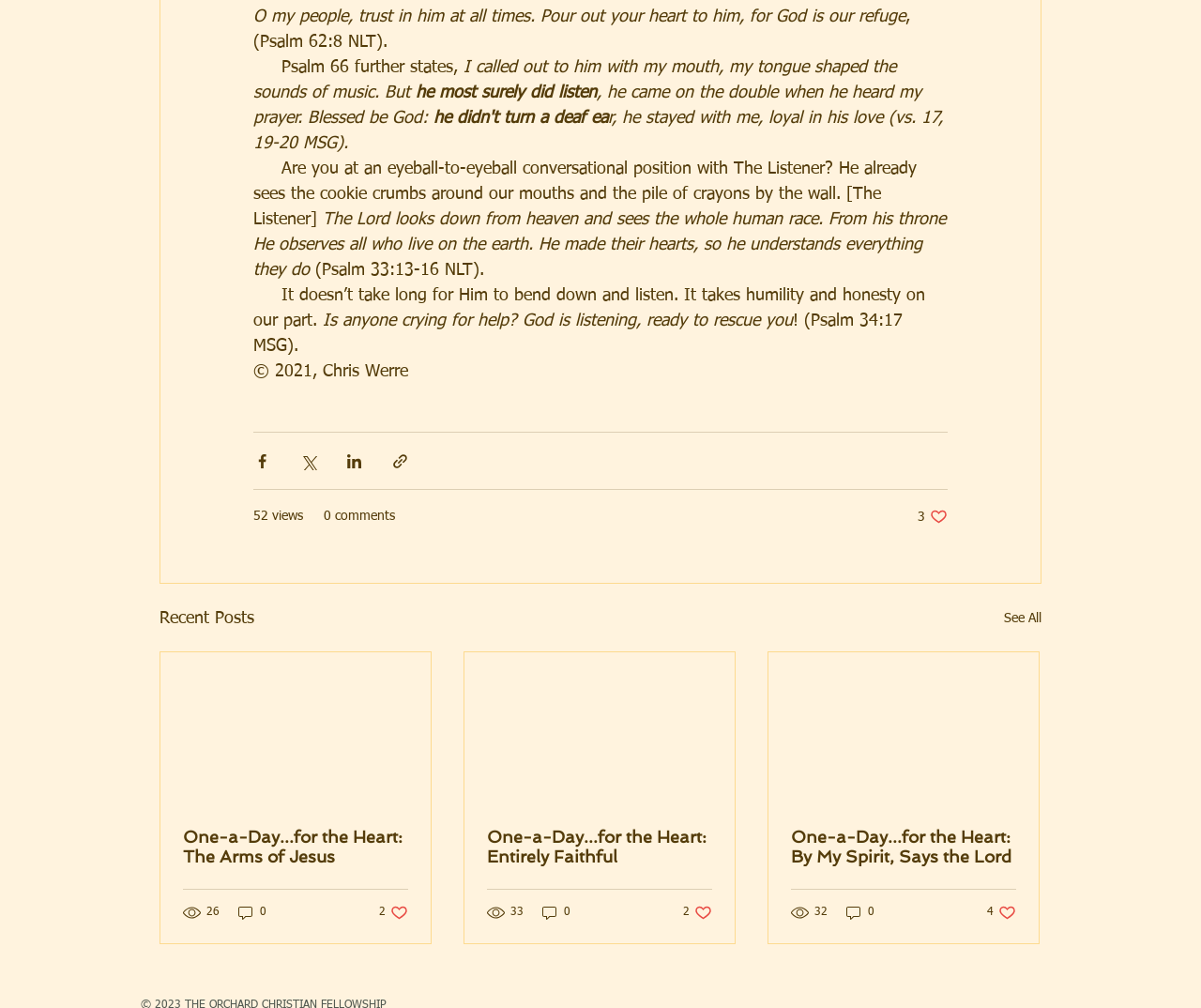Find the bounding box coordinates of the element you need to click on to perform this action: 'Contact Us'. The coordinates should be represented by four float values between 0 and 1, in the format [left, top, right, bottom].

None